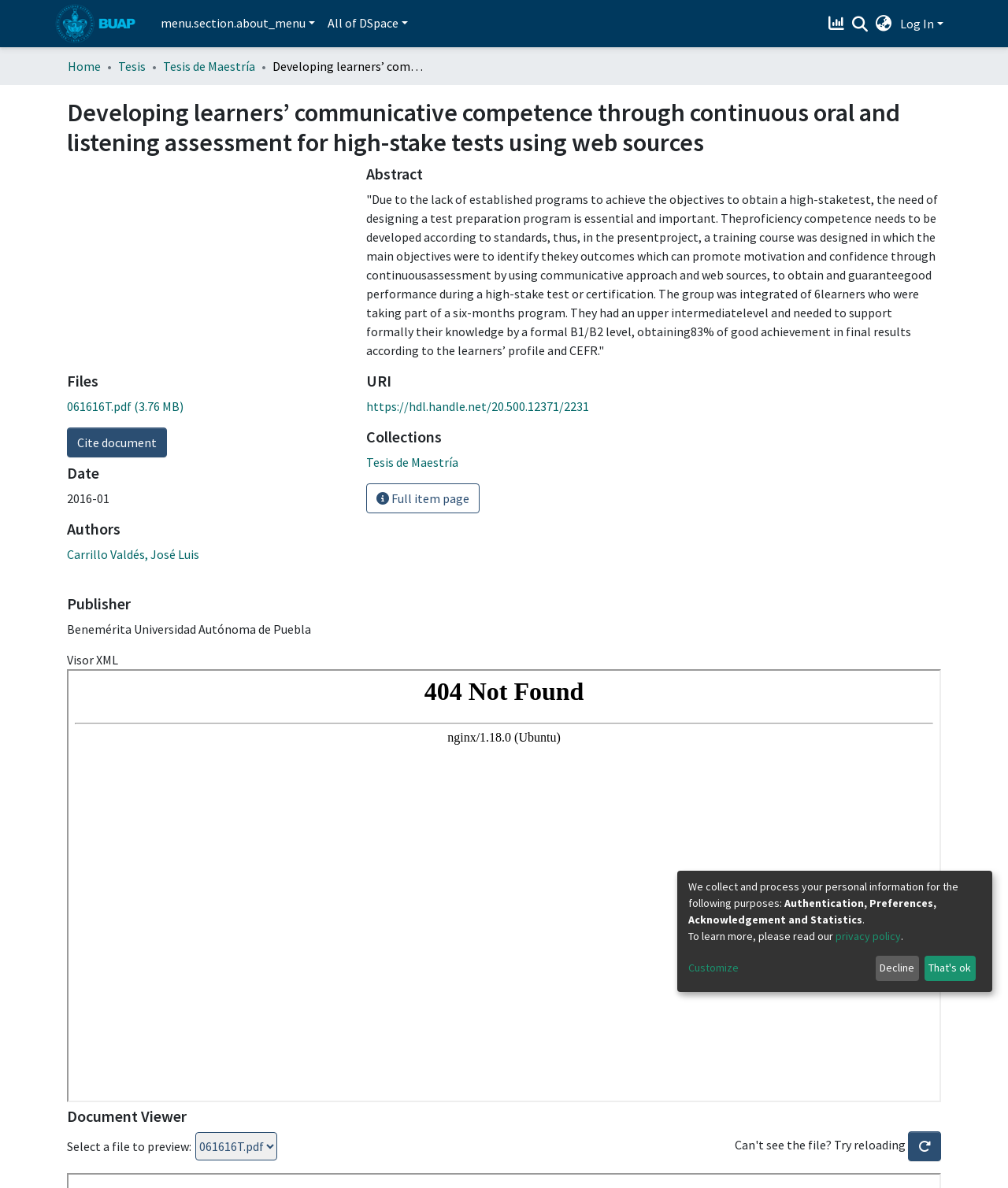Utilize the information from the image to answer the question in detail:
What is the file format of the downloadable file?

I found the file format by looking at the link element with the text '061616T.pdf (3.76 MB)' which indicates that the file is a PDF file.